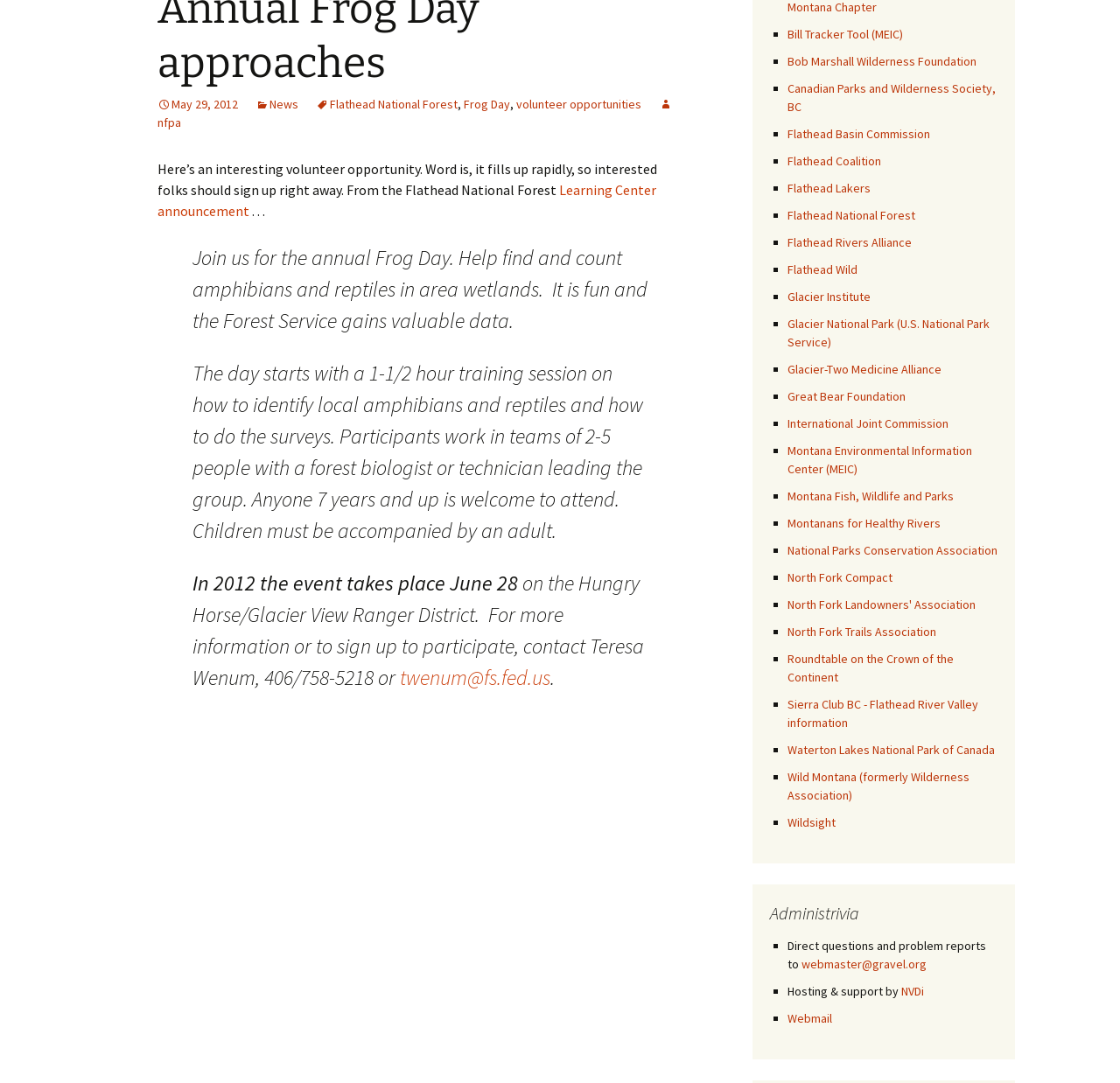Determine the bounding box coordinates for the area that should be clicked to carry out the following instruction: "Click on the 'Frog Day' link".

[0.414, 0.088, 0.455, 0.103]